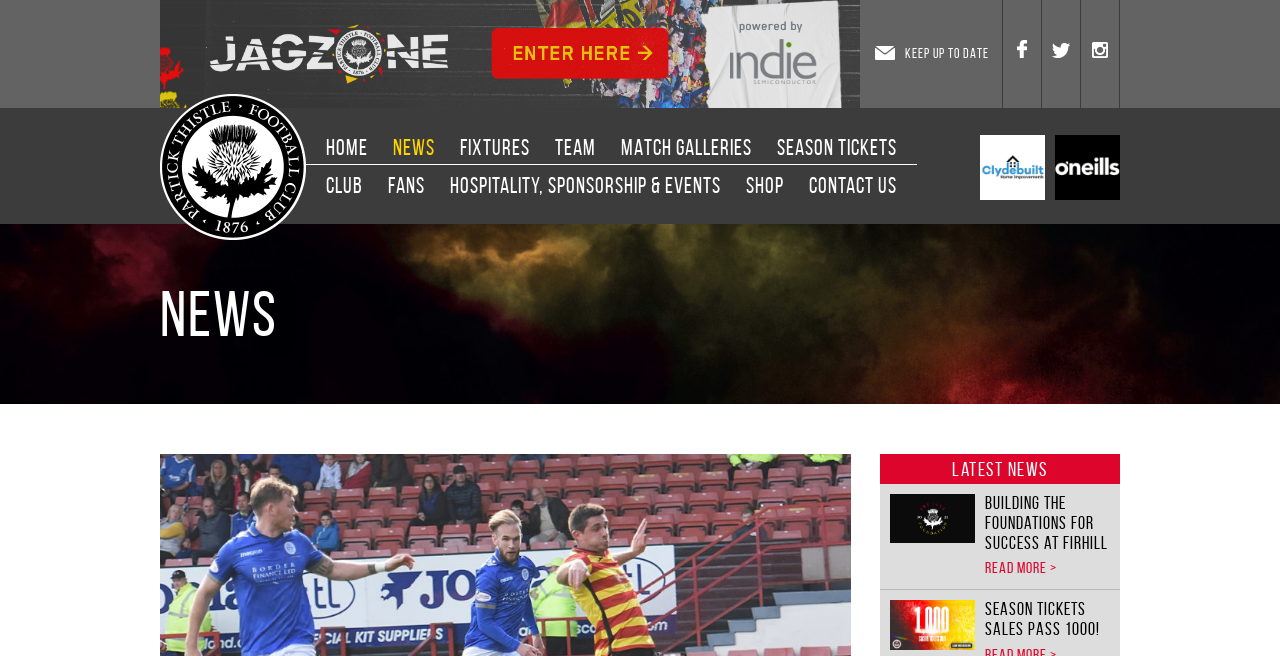Please give the bounding box coordinates of the area that should be clicked to fulfill the following instruction: "Go to the HOME page". The coordinates should be in the format of four float numbers from 0 to 1, i.e., [left, top, right, bottom].

[0.251, 0.206, 0.303, 0.242]